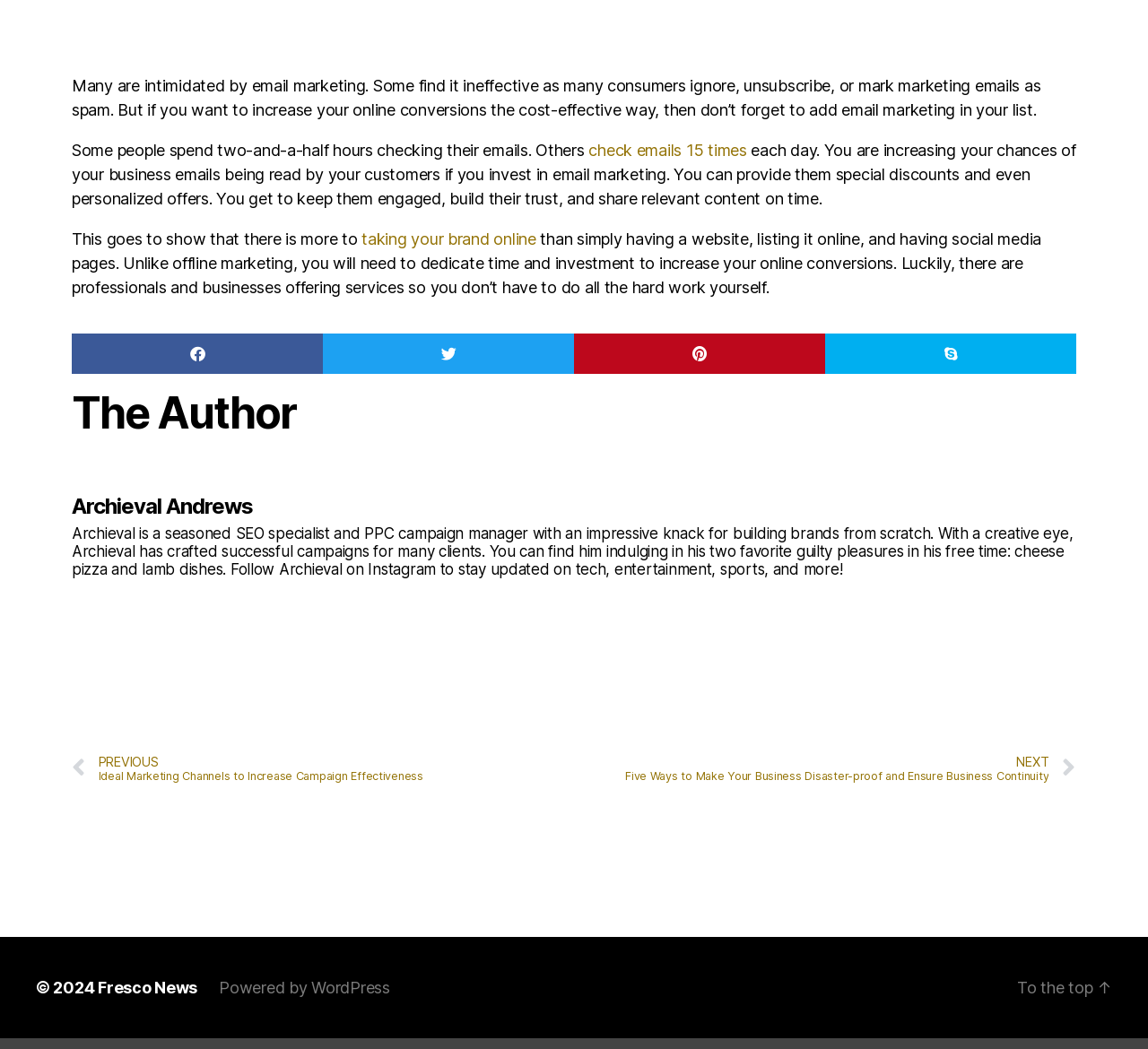With reference to the image, please provide a detailed answer to the following question: What is the purpose of investing in email marketing?

According to the webpage, investing in email marketing can help increase online conversions by providing special discounts and personalized offers to customers, keeping them engaged, and building trust.